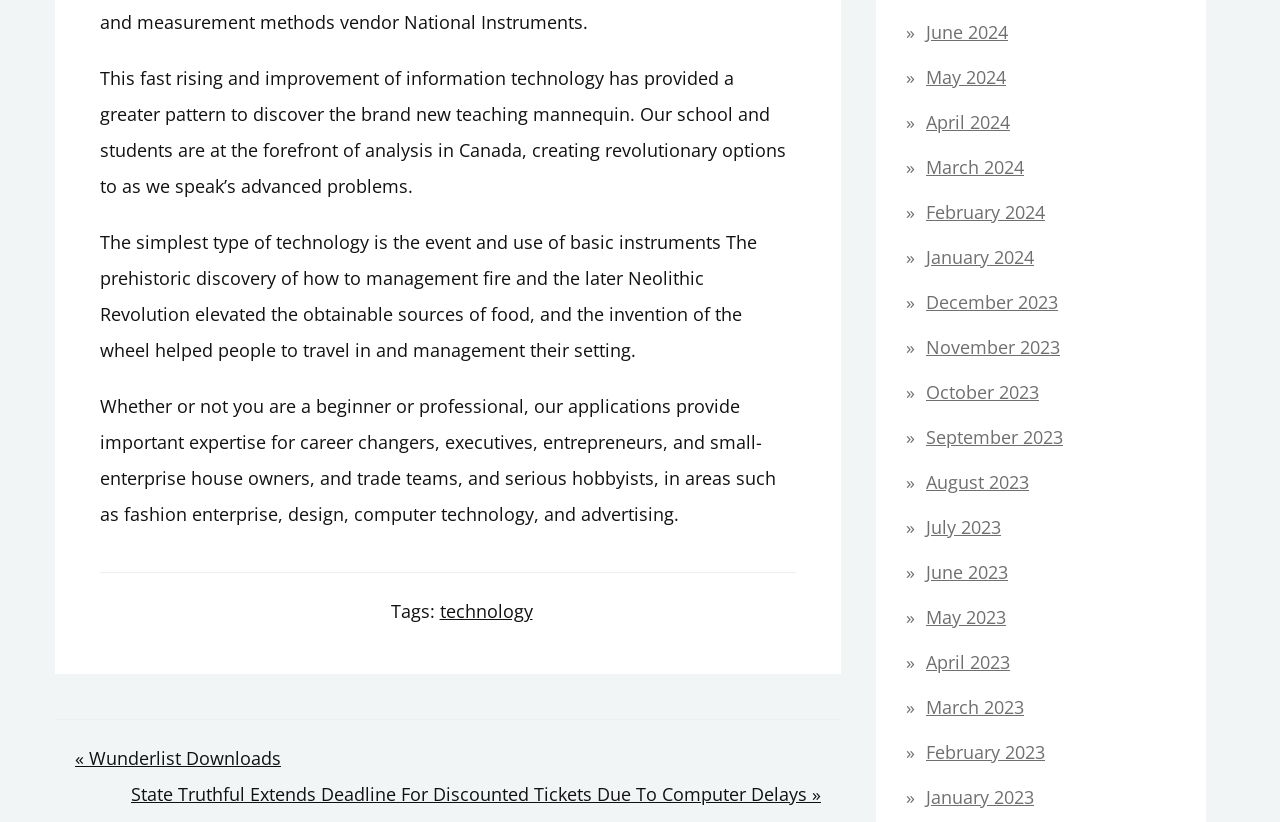Can you find the bounding box coordinates for the UI element given this description: "technology"? Provide the coordinates as four float numbers between 0 and 1: [left, top, right, bottom].

[0.343, 0.729, 0.416, 0.758]